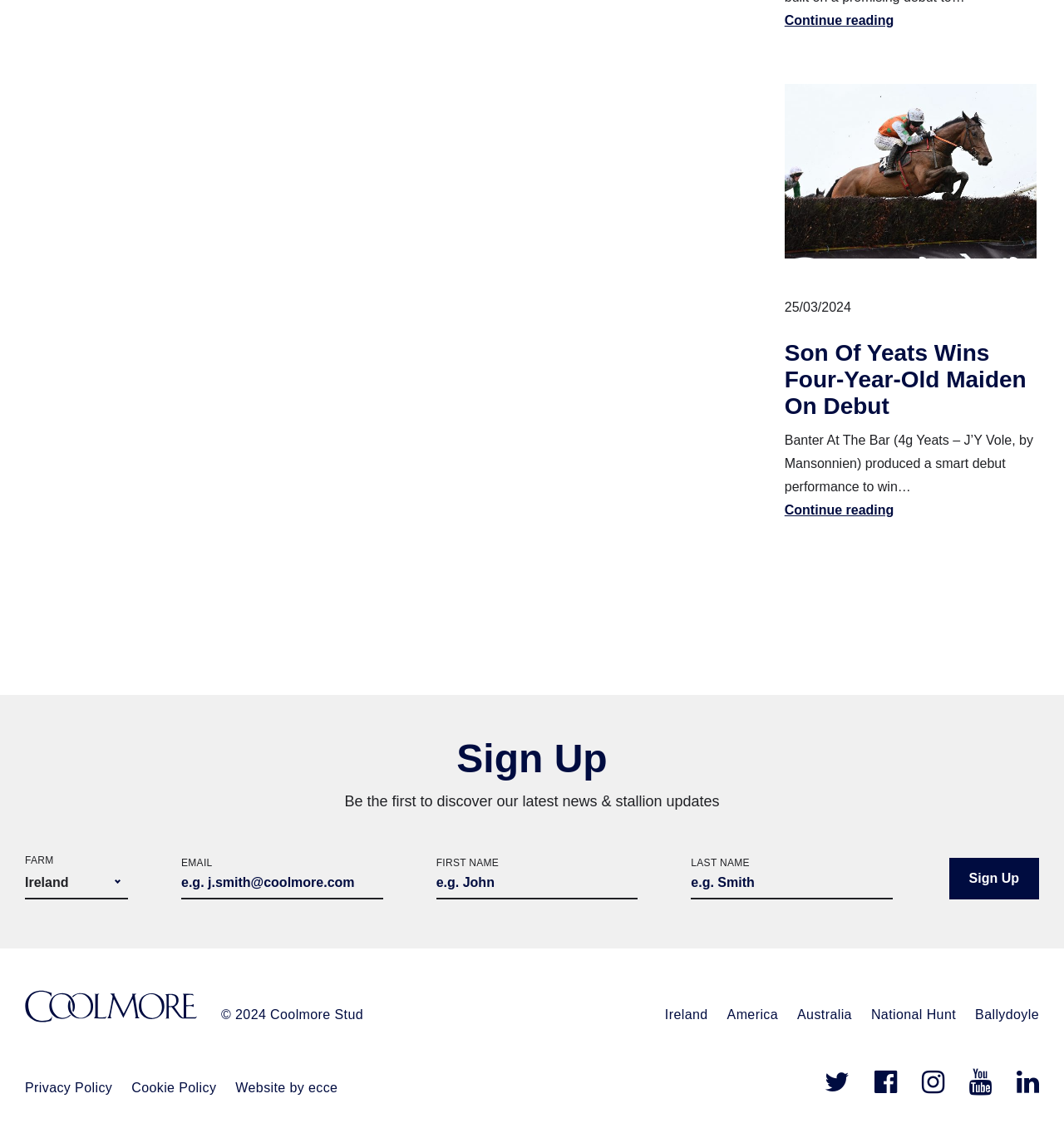Highlight the bounding box of the UI element that corresponds to this description: "America".

[0.683, 0.889, 0.731, 0.902]